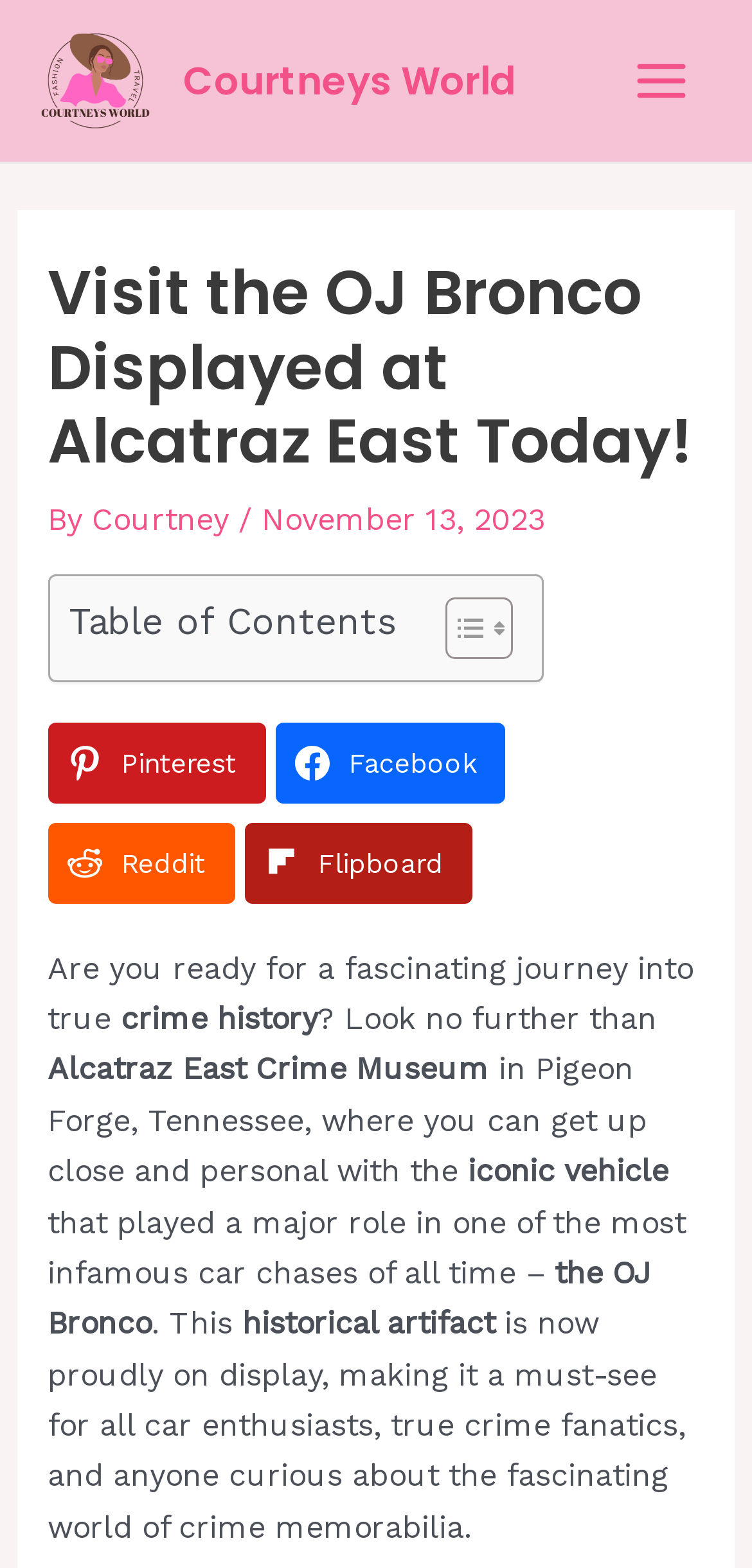Using the provided element description: "Pinterest", determine the bounding box coordinates of the corresponding UI element in the screenshot.

[0.063, 0.46, 0.353, 0.512]